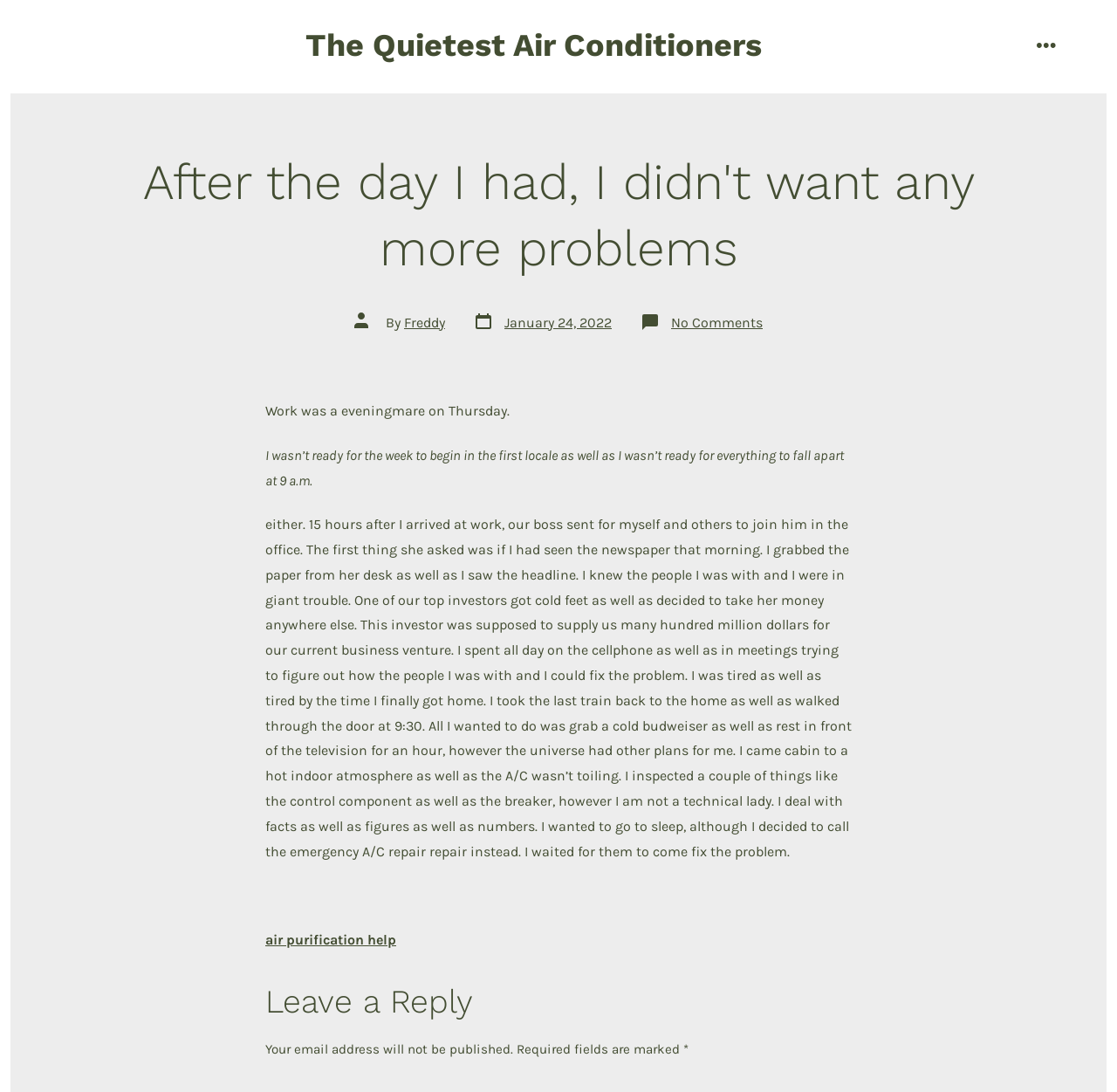Find and extract the text of the primary heading on the webpage.

After the day I had, I didn't want any more problems